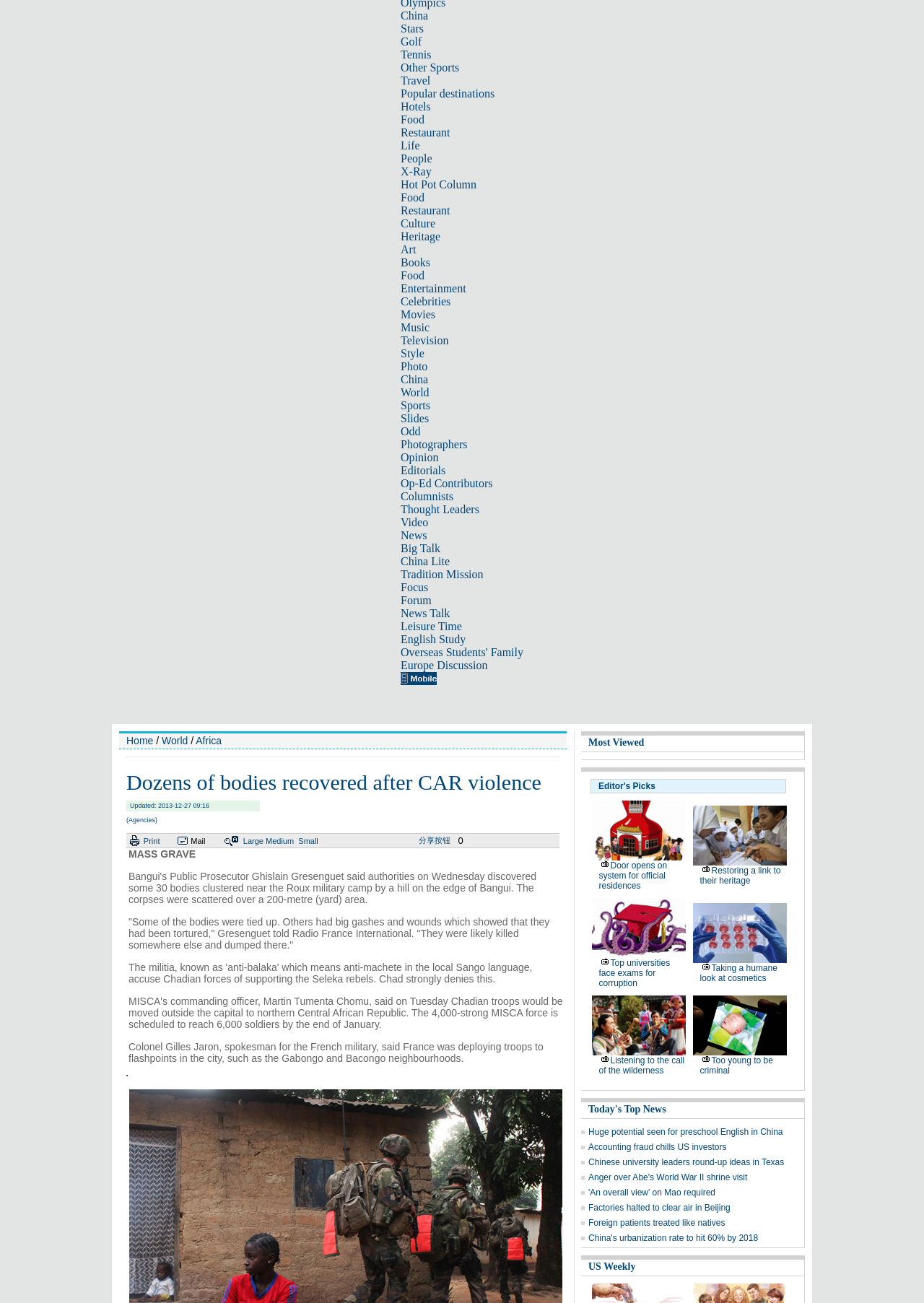Please locate the UI element described by "Tradition Mission" and provide its bounding box coordinates.

[0.434, 0.436, 0.523, 0.445]